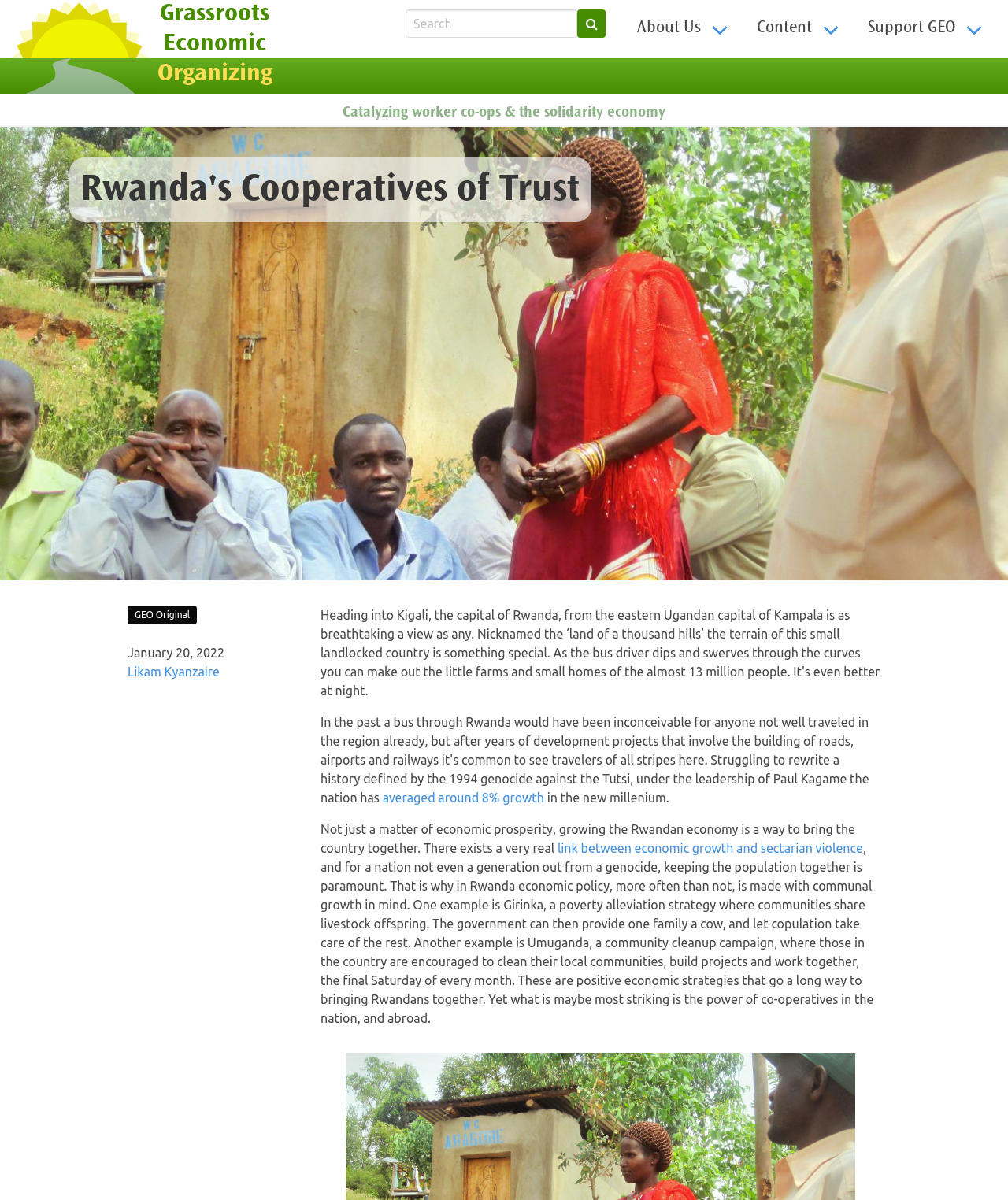What is the name of the coffee cooperative mentioned?
Provide an in-depth and detailed explanation in response to the question.

Based on the webpage's content, particularly the image caption, it can be inferred that the name of the coffee cooperative mentioned is Cocamu Coffee Cooperative.